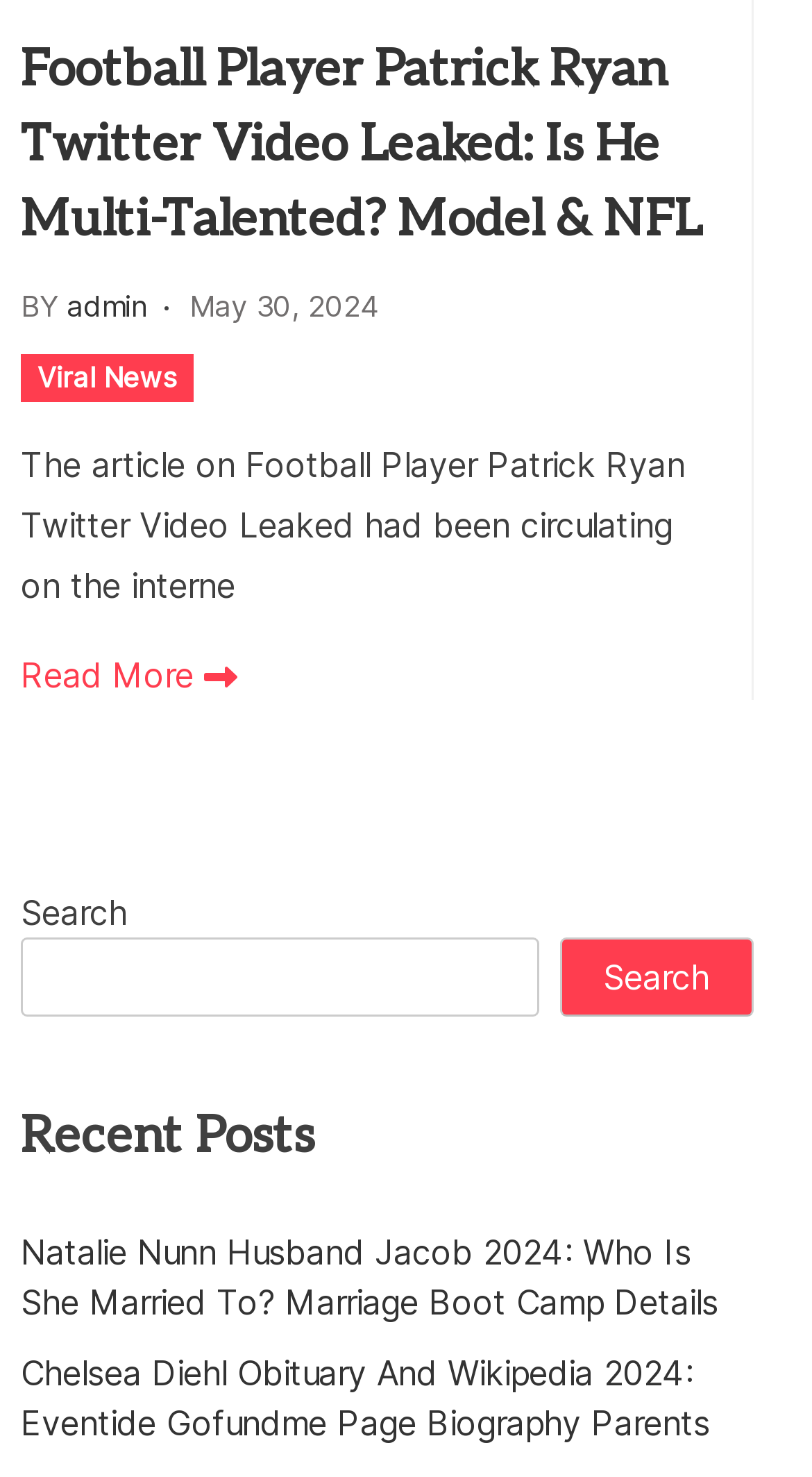Look at the image and answer the question in detail:
Is there a search function on the webpage?

There is a search function on the webpage, which is located at the bottom of the page and consists of a search box and a search button.